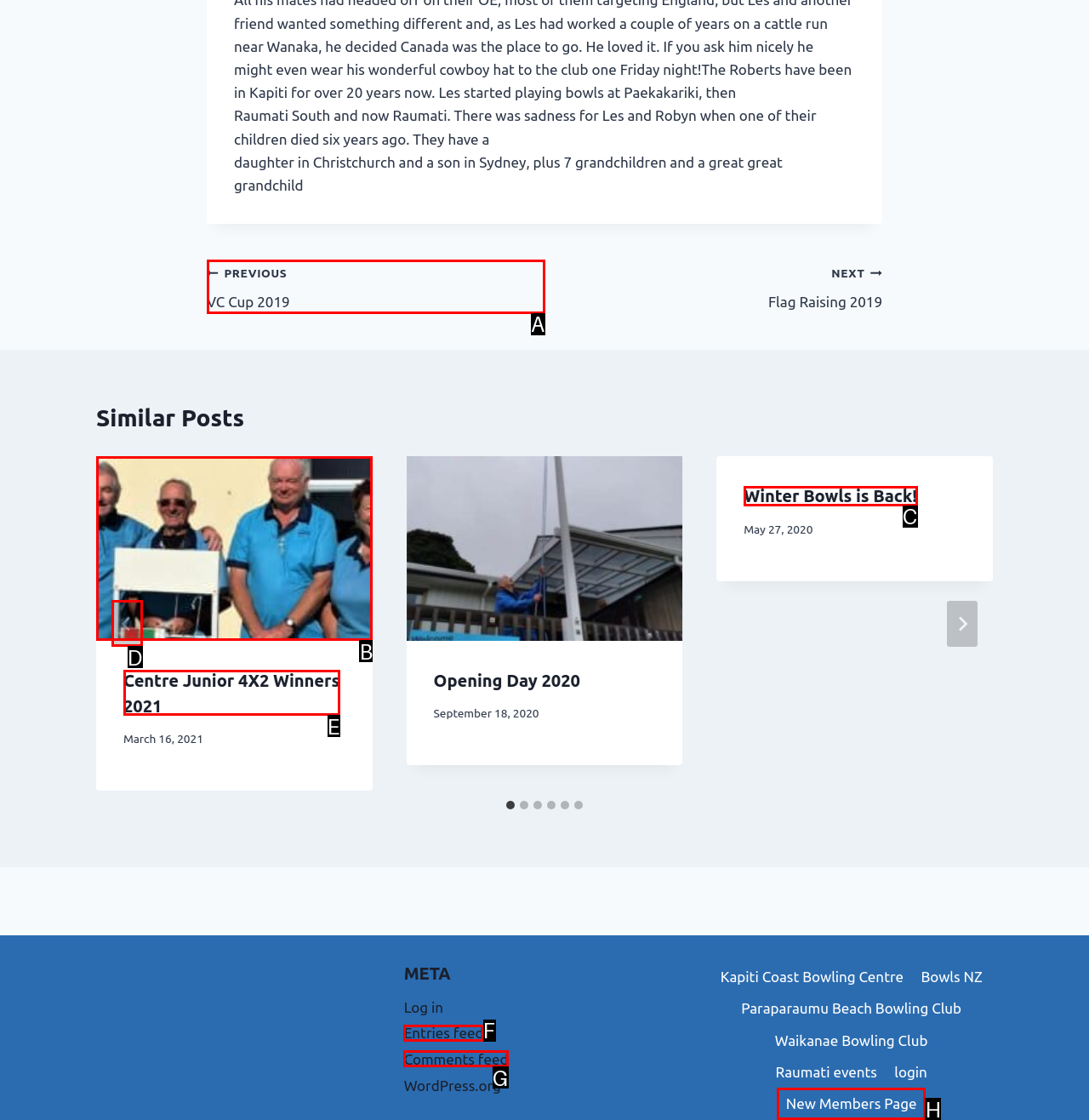Choose the letter that corresponds to the correct button to accomplish the task: Click the 'PREVIOUS VC Cup 2019' link
Reply with the letter of the correct selection only.

A